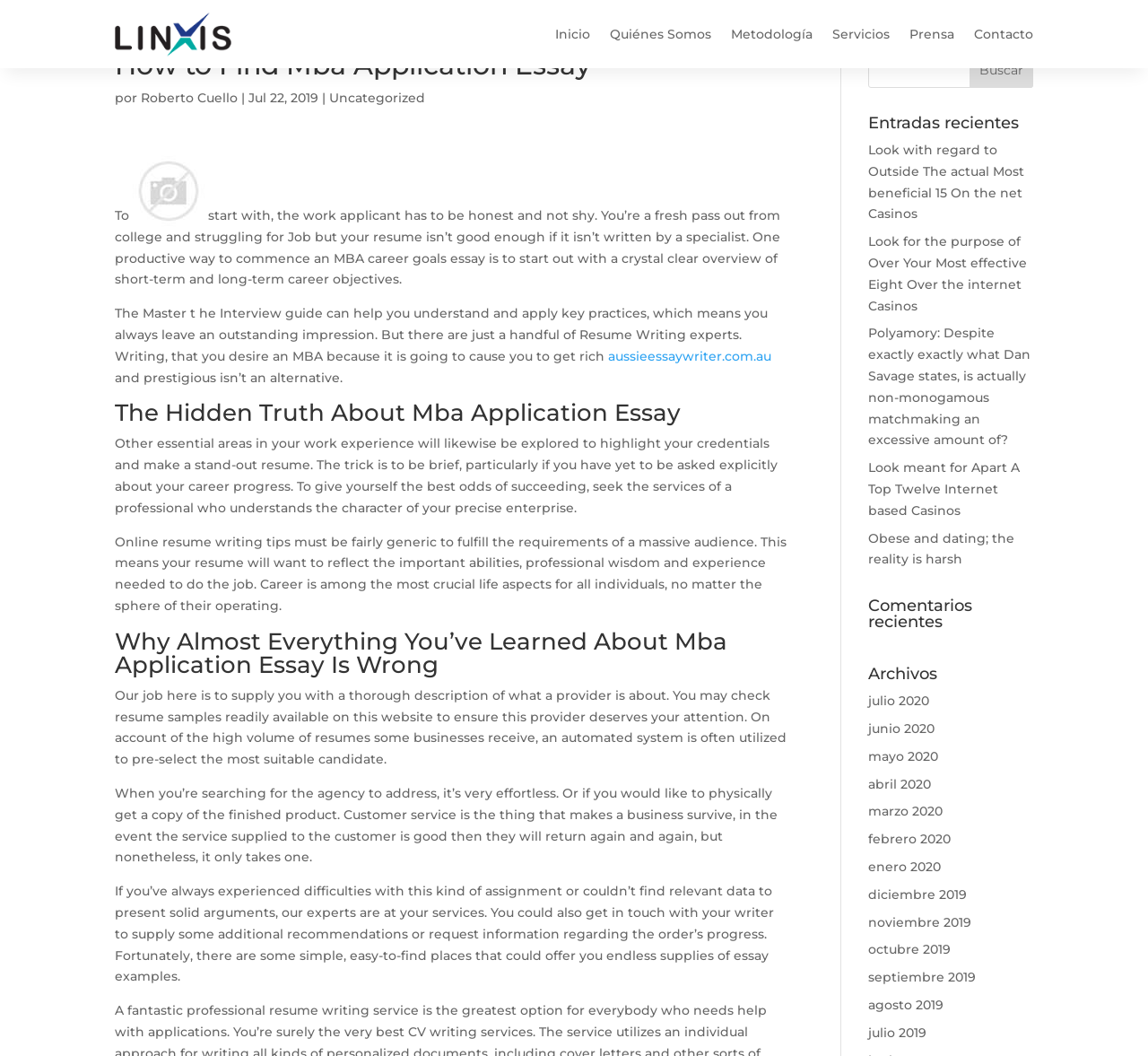Please identify the bounding box coordinates of the region to click in order to complete the given instruction: "Search for something". The coordinates should be four float numbers between 0 and 1, i.e., [left, top, right, bottom].

[0.756, 0.049, 0.9, 0.083]